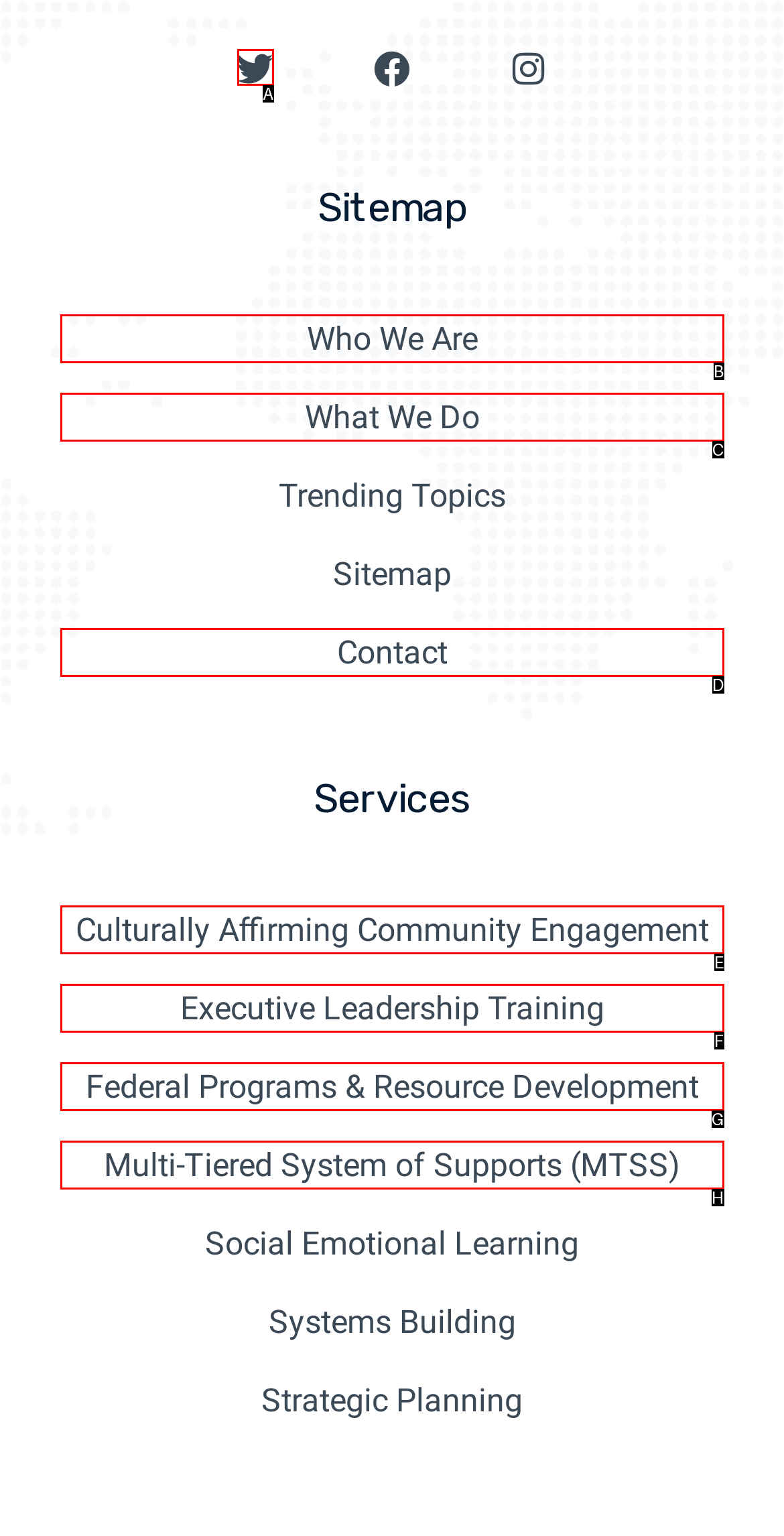Identify the option that best fits this description: Culturally Affirming Community Engagement
Answer with the appropriate letter directly.

E